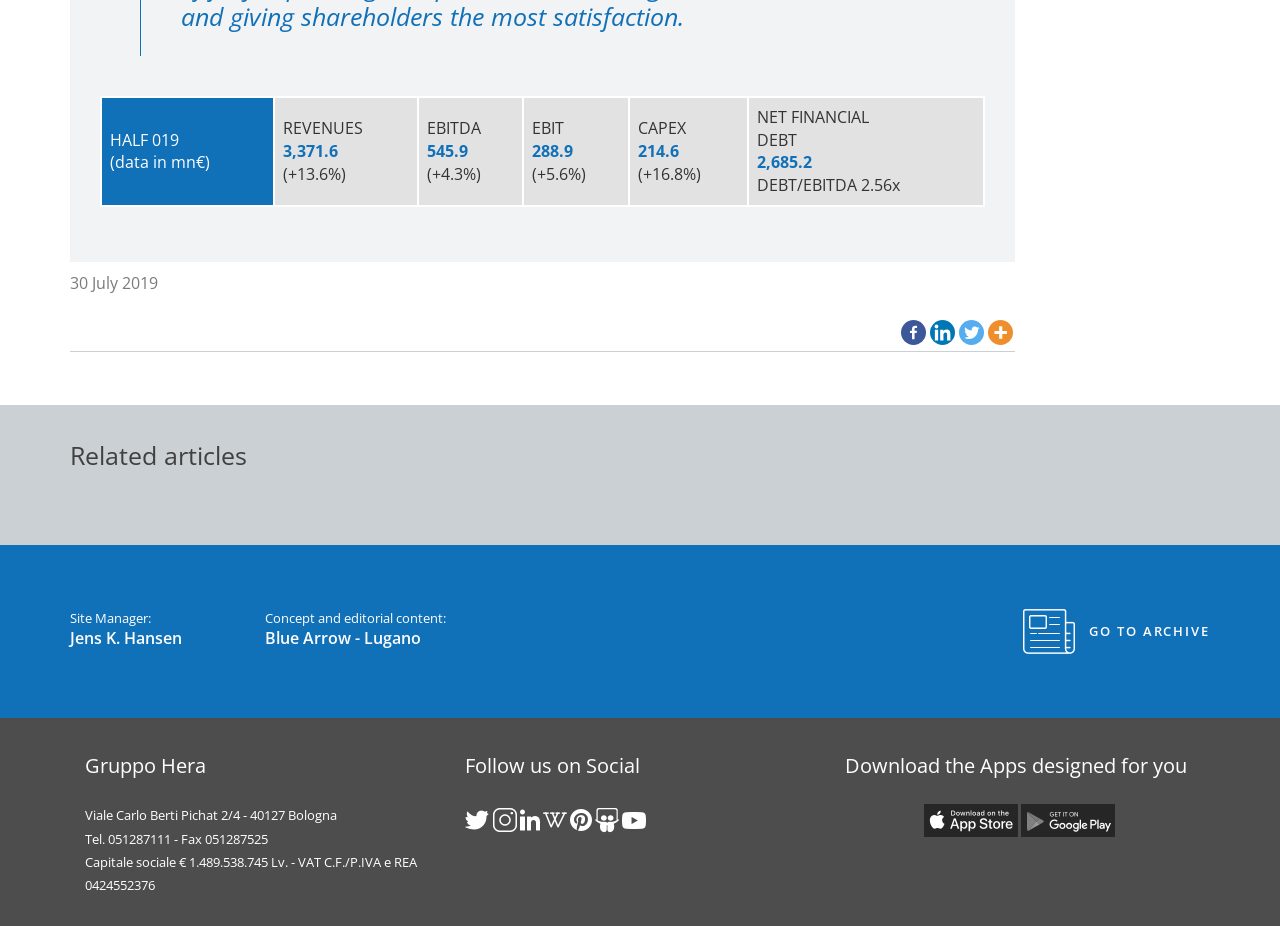Please provide a short answer using a single word or phrase for the question:
What is the date mentioned at the top of the page?

30 July 2019